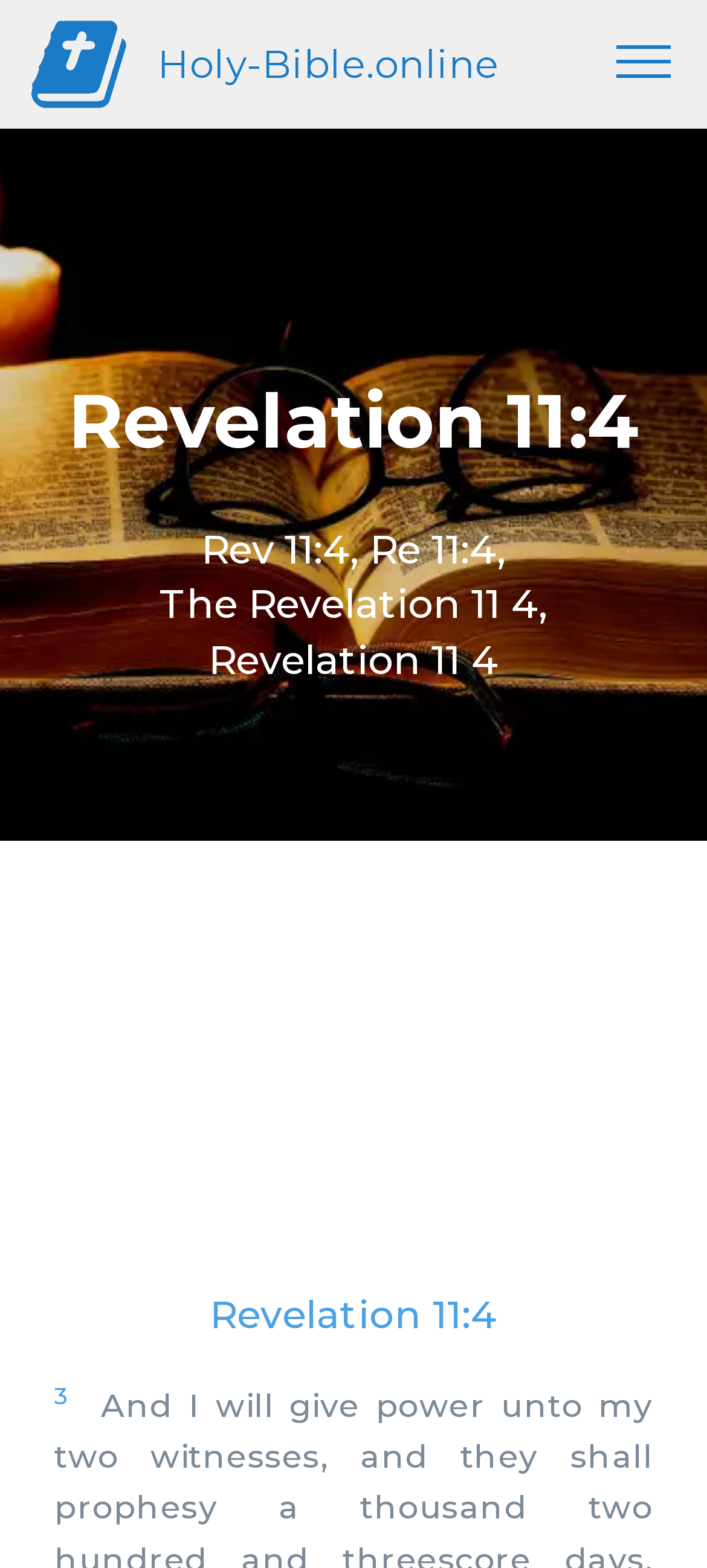Answer this question using a single word or a brief phrase:
How many headings are there on the webpage?

3